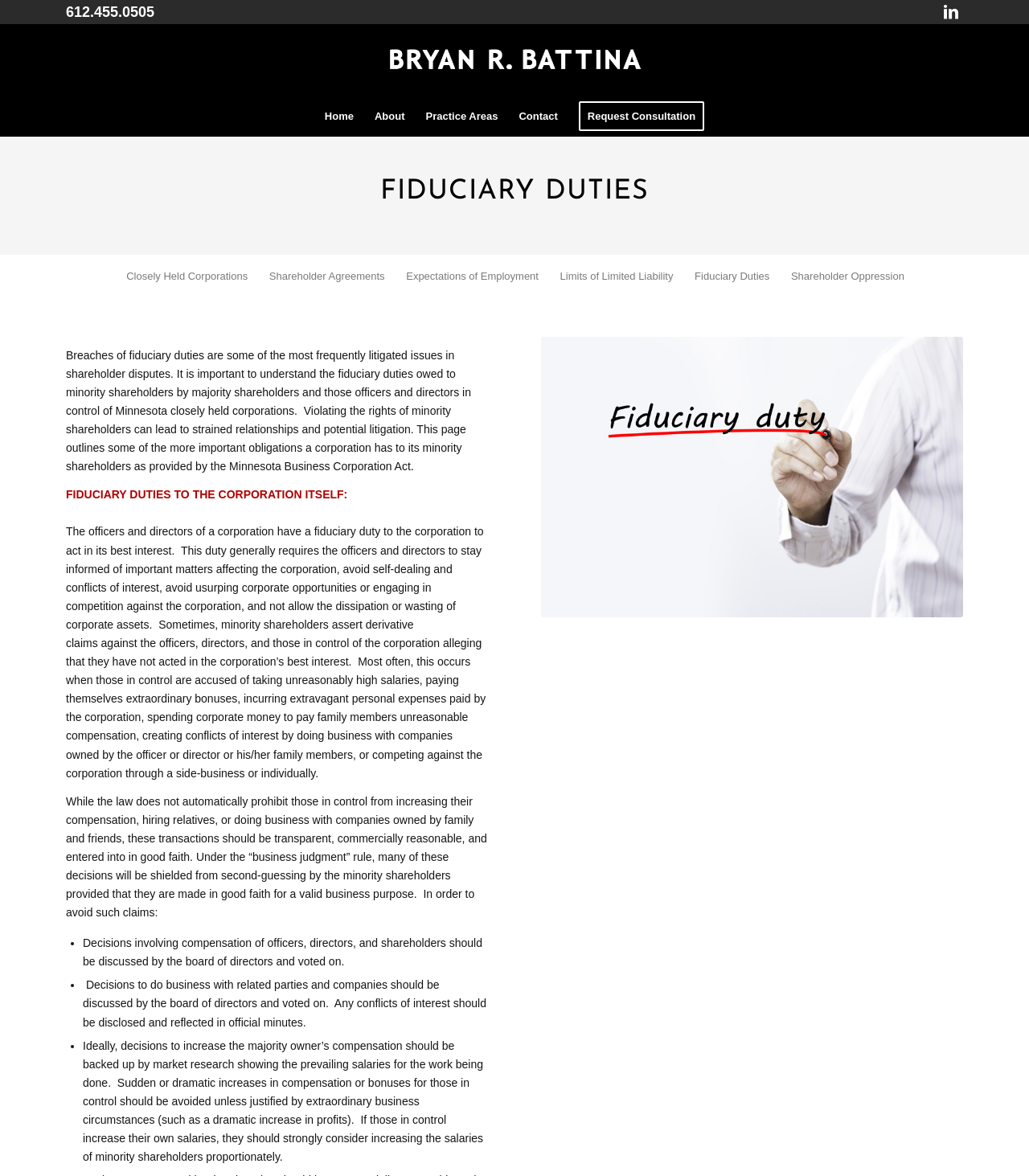Determine the coordinates of the bounding box for the clickable area needed to execute this instruction: "Click the LinkedIn link".

[0.912, 0.0, 0.936, 0.021]